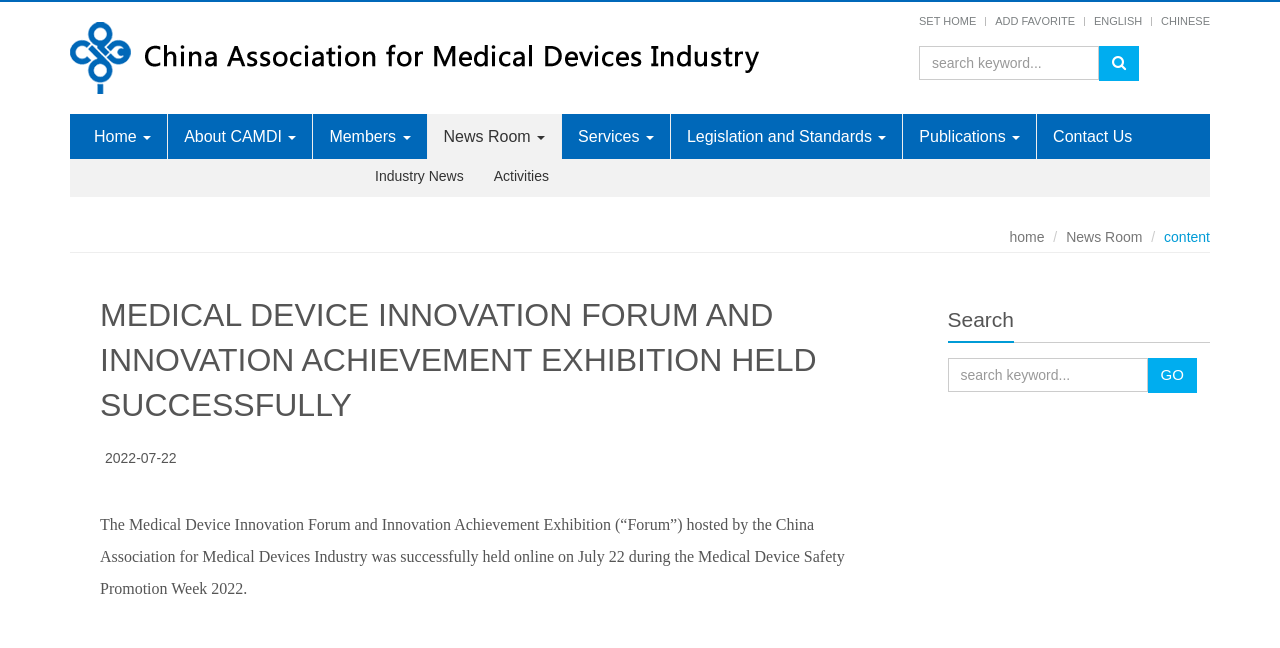Show the bounding box coordinates for the HTML element described as: "name="hq" placeholder="search keyword..."".

[0.718, 0.071, 0.859, 0.123]